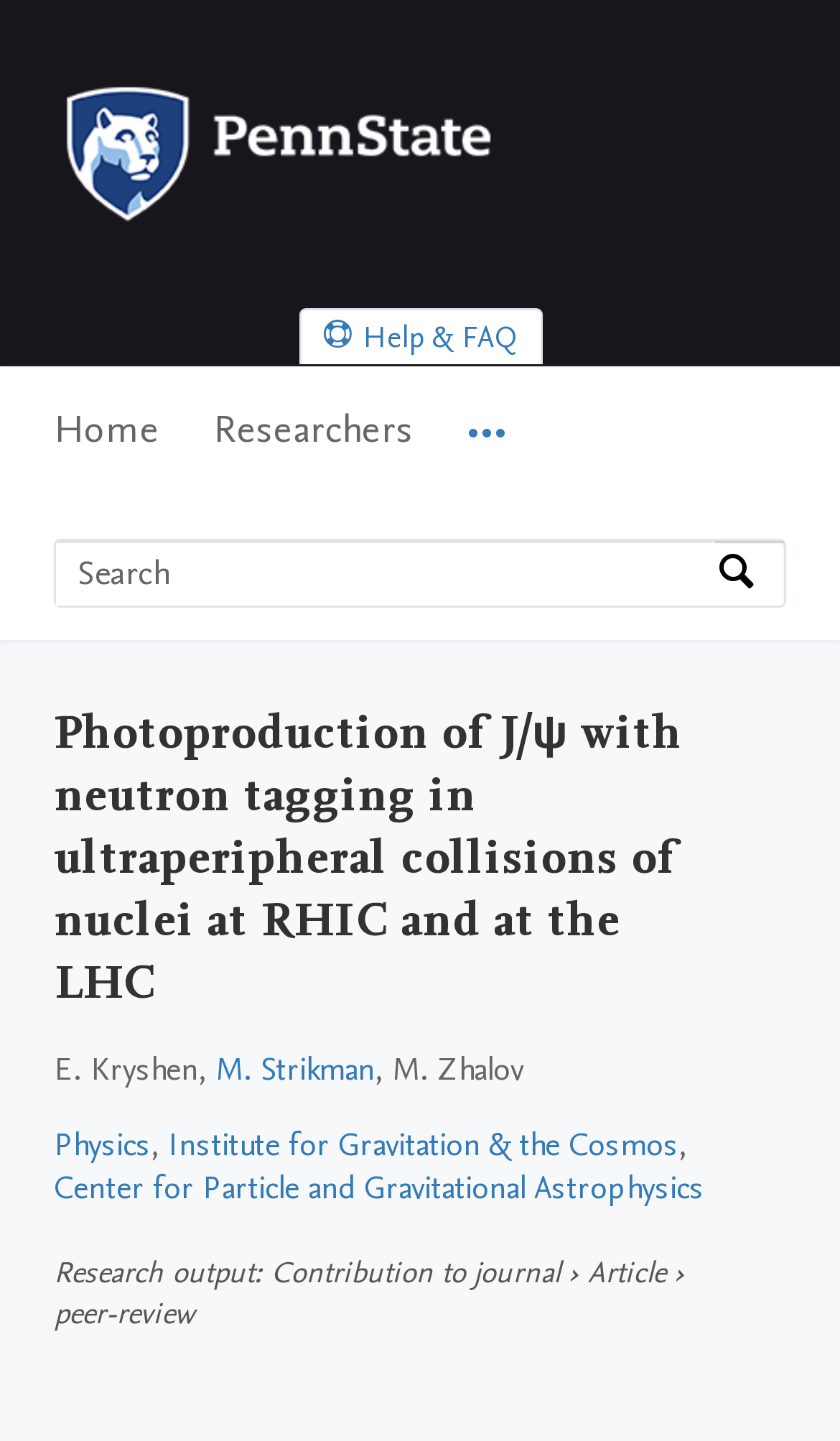Locate the primary heading on the webpage and return its text.

Photoproduction of J/ψ with neutron tagging in ultraperipheral collisions of nuclei at RHIC and at the LHC